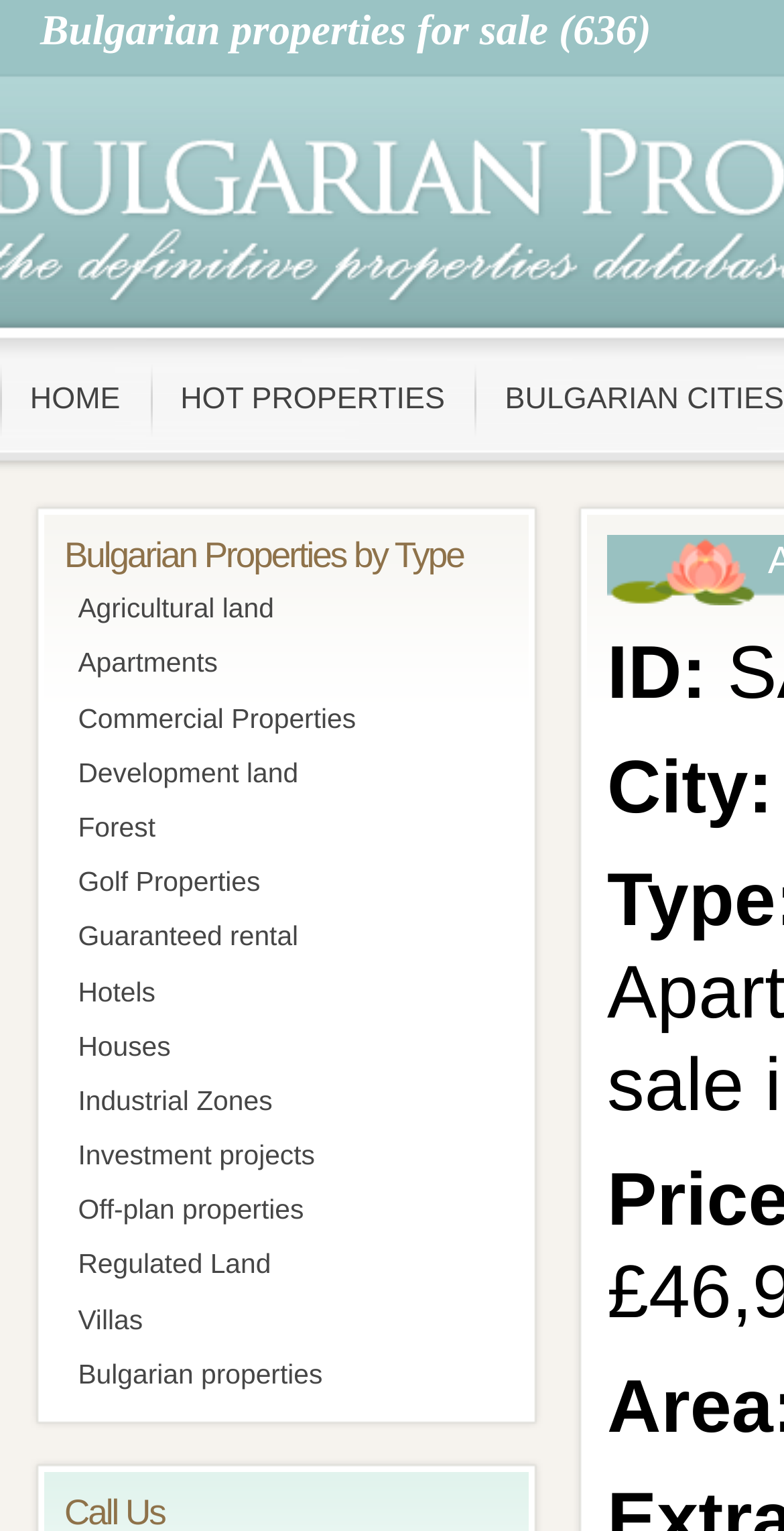Please mark the clickable region by giving the bounding box coordinates needed to complete this instruction: "Select Apartments".

[0.082, 0.412, 0.649, 0.448]